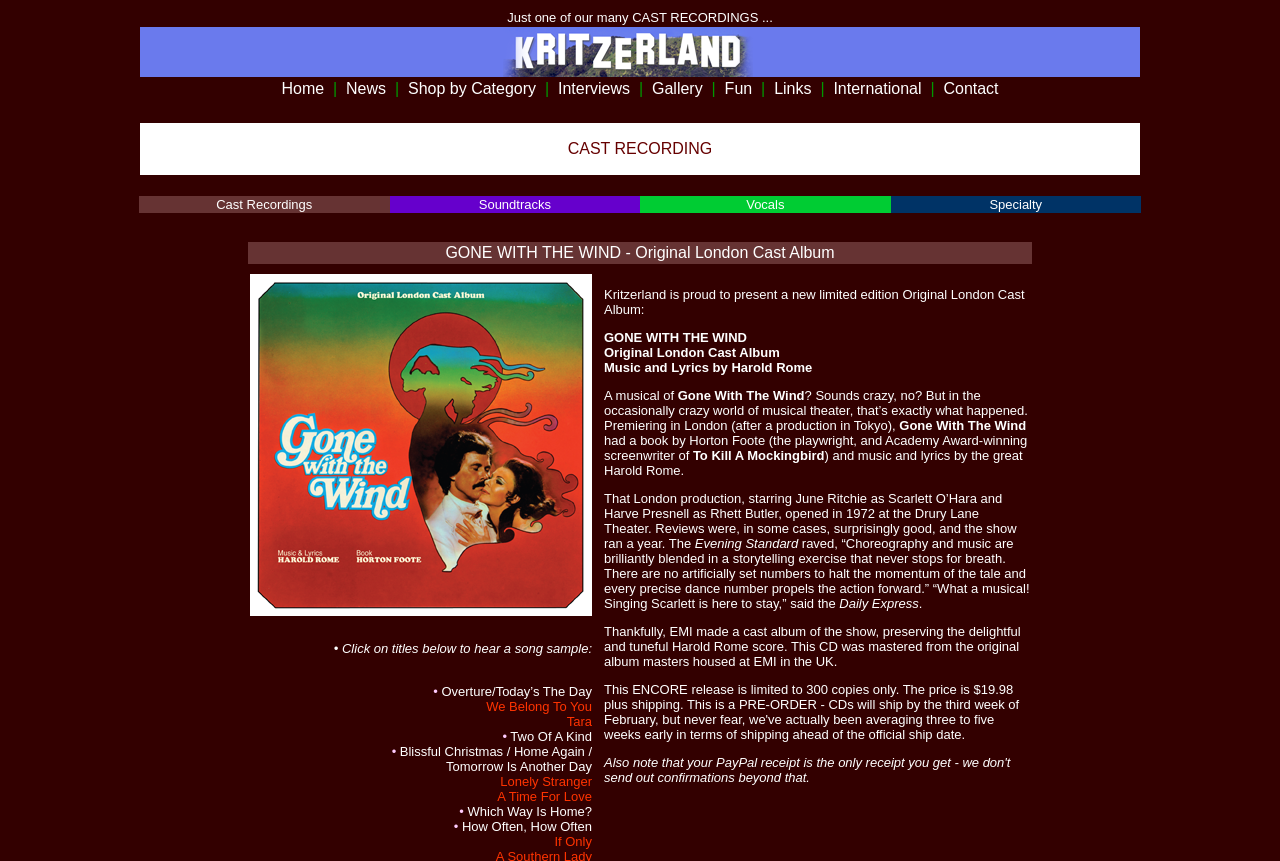Predict the bounding box coordinates of the area that should be clicked to accomplish the following instruction: "Check out Which Way Is Home?". The bounding box coordinates should consist of four float numbers between 0 and 1, i.e., [left, top, right, bottom].

[0.365, 0.934, 0.462, 0.951]